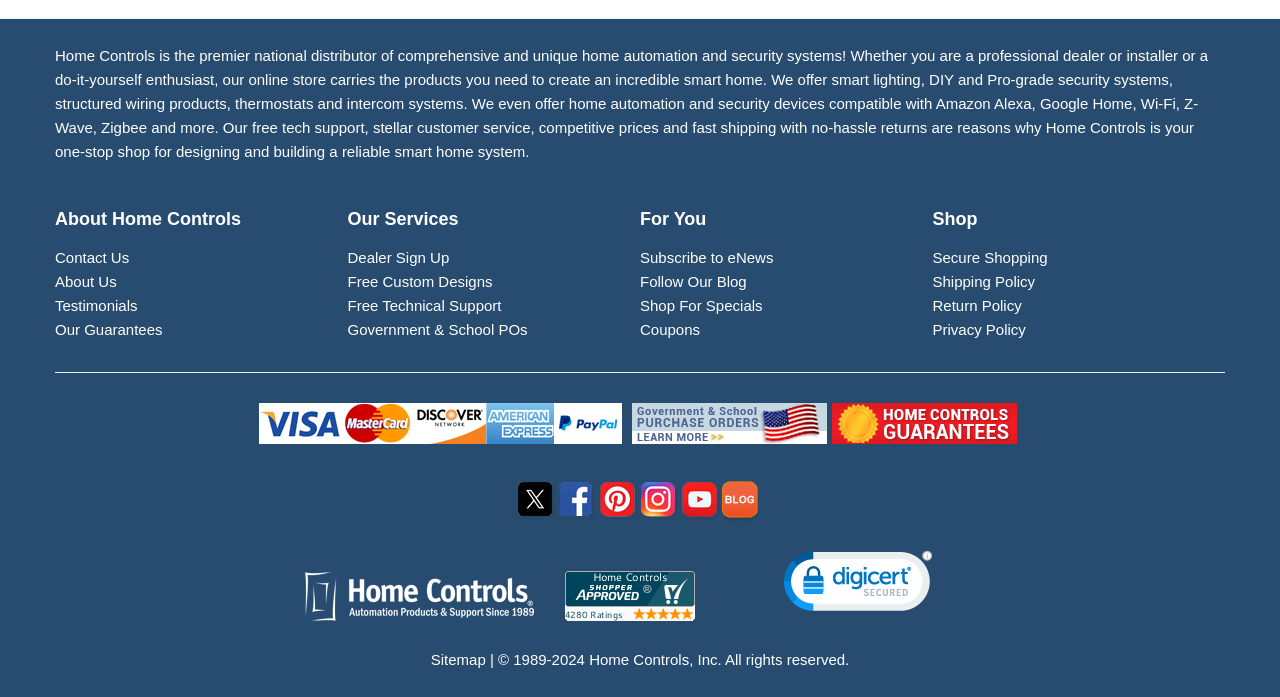Determine the bounding box coordinates of the UI element described by: "Coupons".

[0.5, 0.414, 0.547, 0.439]